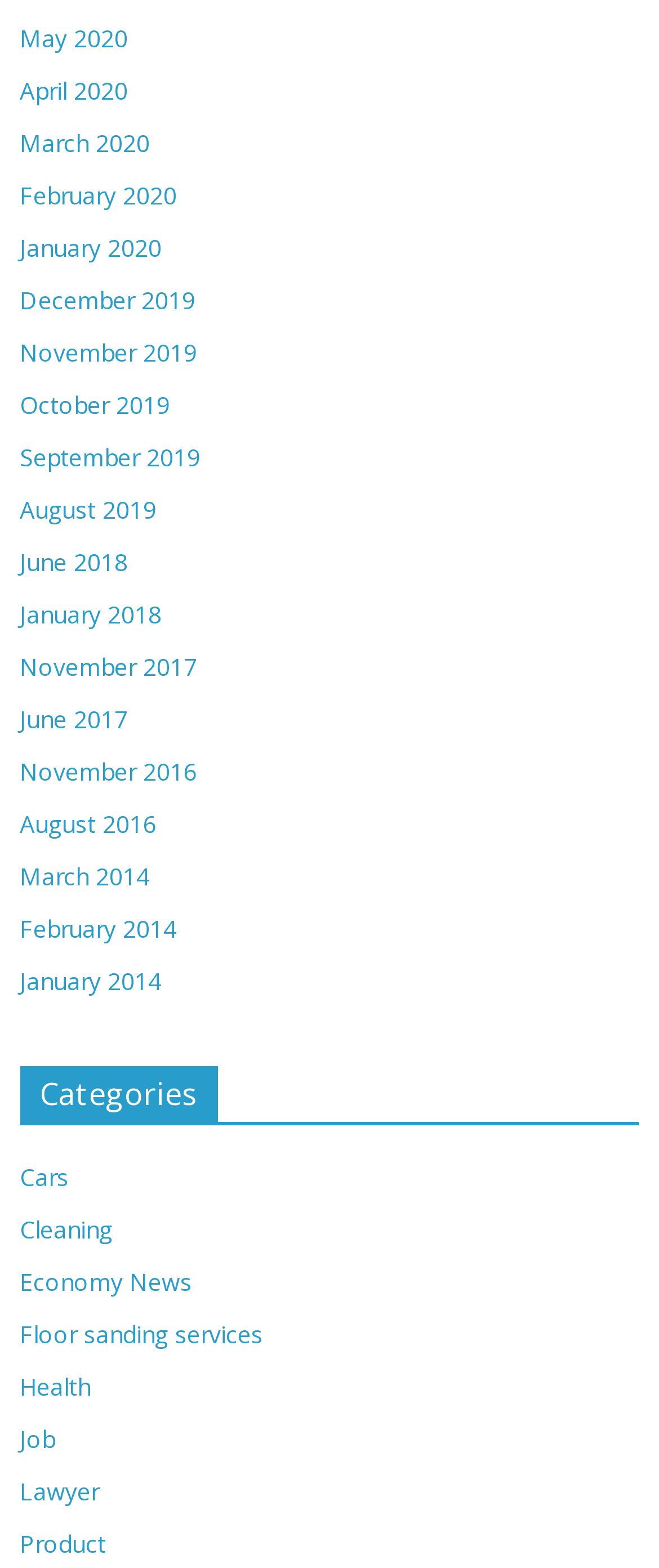Find the bounding box coordinates of the clickable area that will achieve the following instruction: "Learn about Health".

[0.03, 0.874, 0.138, 0.895]